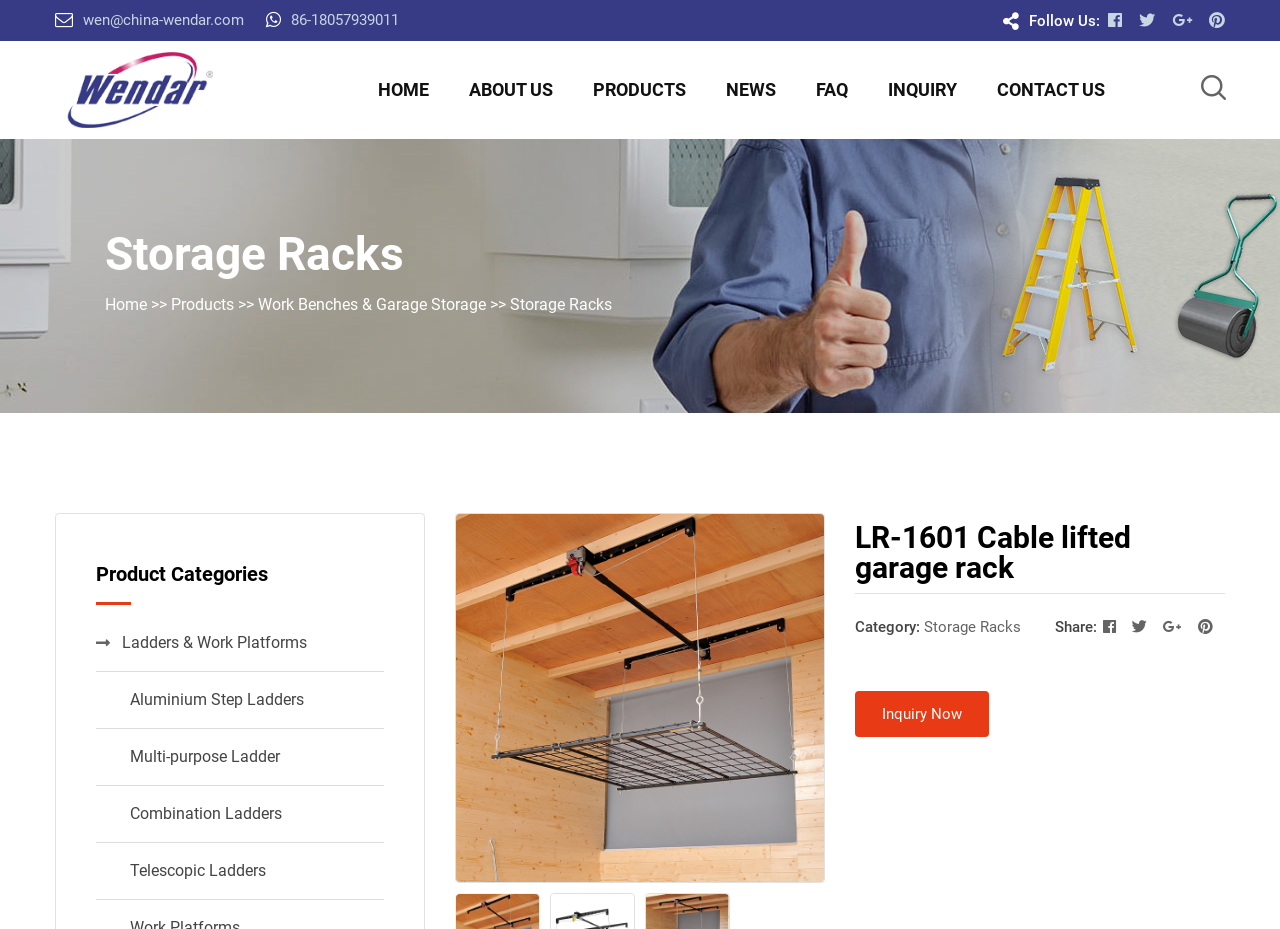What is the maximum load capacity per shelf?
Using the information from the image, answer the question thoroughly.

I found the maximum load capacity per shelf by looking at the product description, which is usually displayed below the product title. The description mentions that the maximum load capacity per shelf is 150kg.